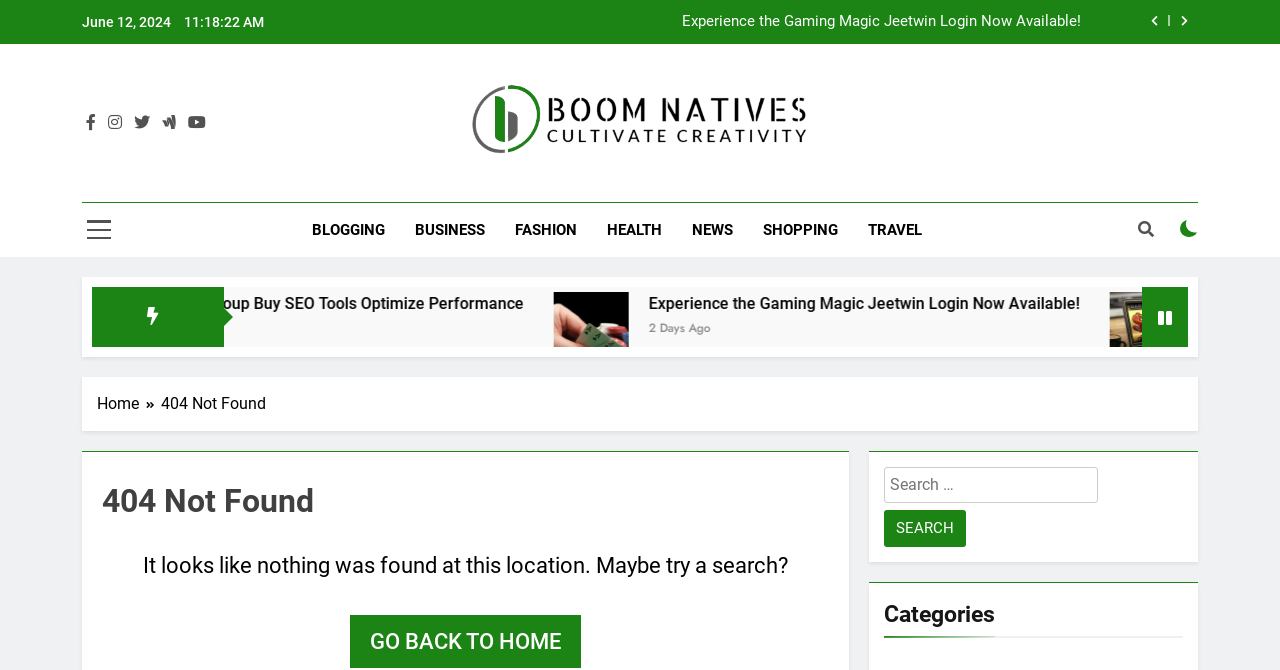Answer the question in a single word or phrase:
How many categories are listed?

6